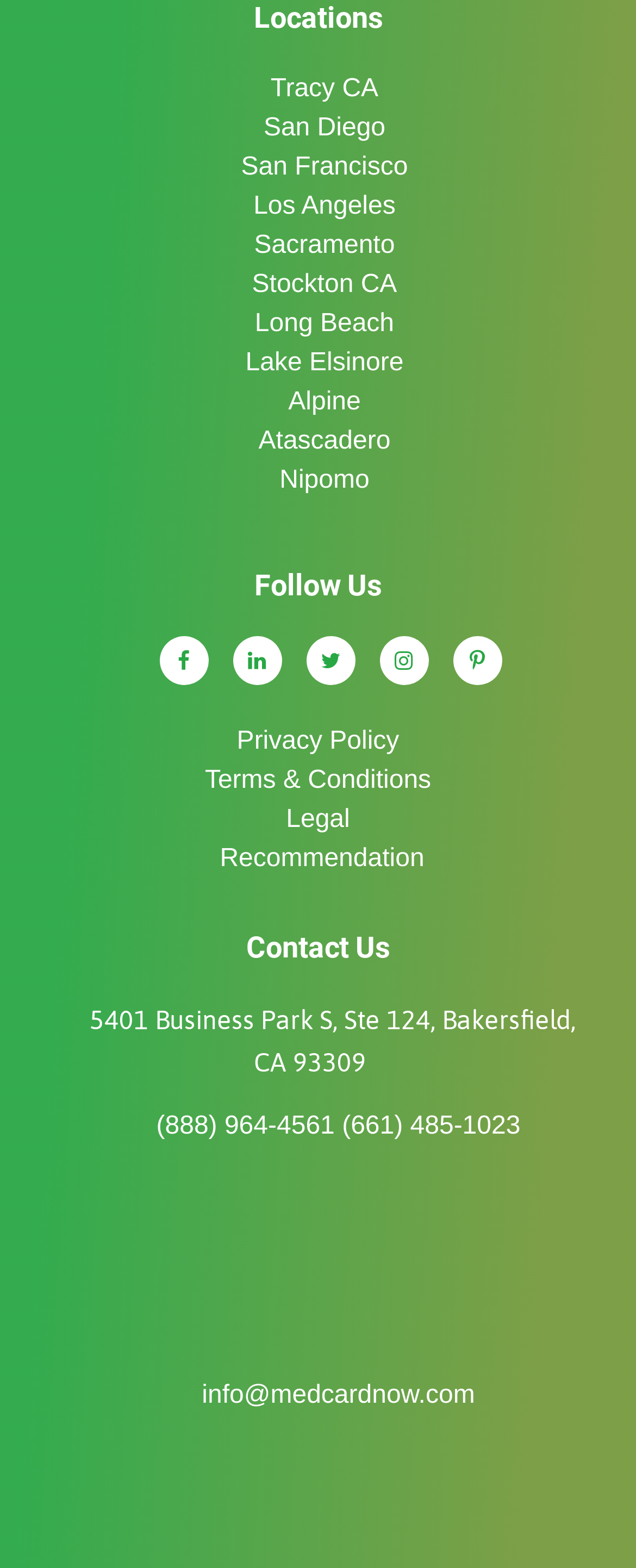Find the bounding box coordinates for the HTML element described in this sentence: "Atascadero". Provide the coordinates as four float numbers between 0 and 1, in the format [left, top, right, bottom].

[0.406, 0.269, 0.614, 0.294]